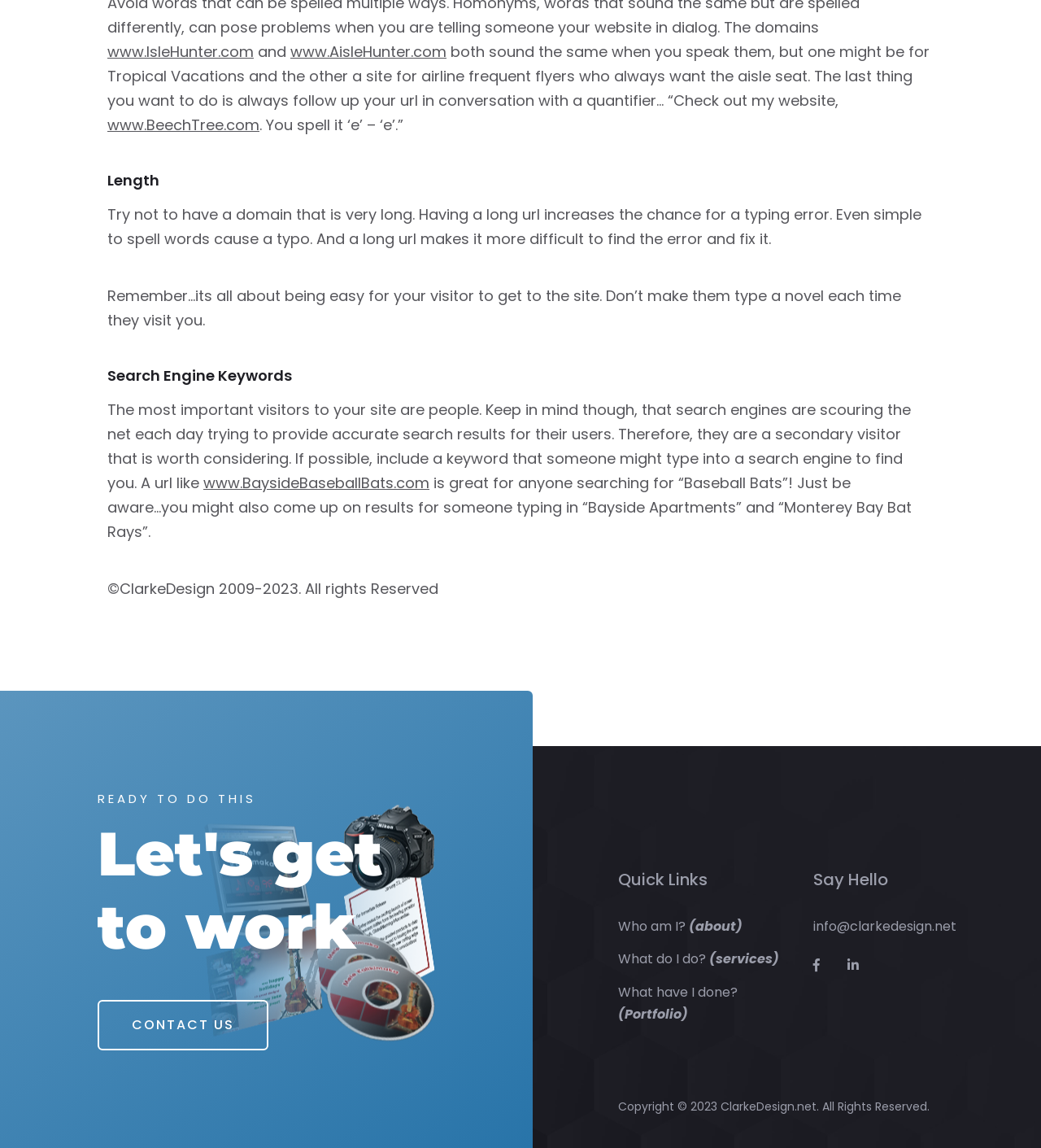What is the purpose of the 'CONTACT US' link?
Based on the image, respond with a single word or phrase.

To get in touch